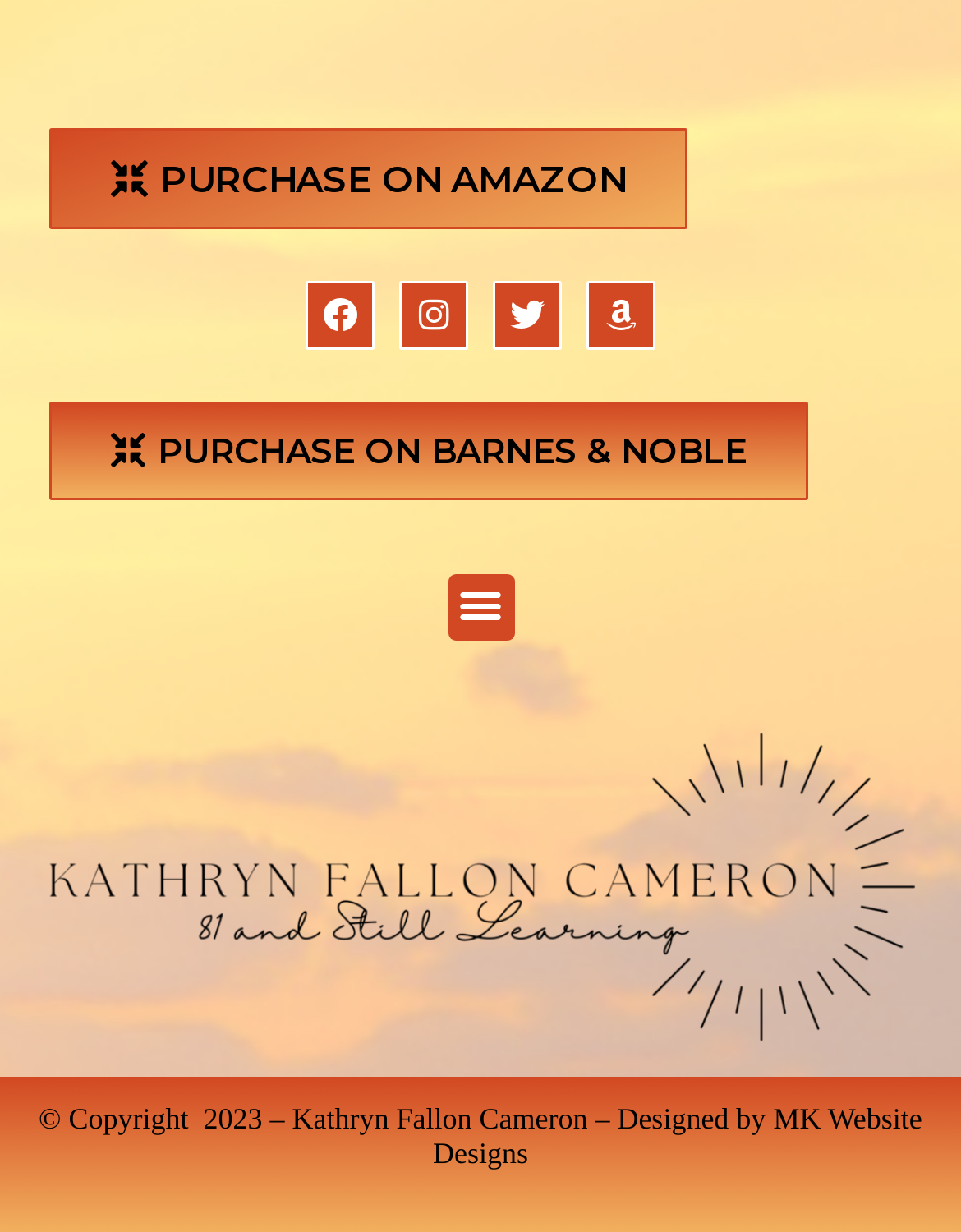What is the copyright year?
Answer the question with detailed information derived from the image.

I found the copyright information at the bottom of the page, which states '© Copyright 2023 – Kathryn Fallon Cameron – Designed by'. The year mentioned is 2023.